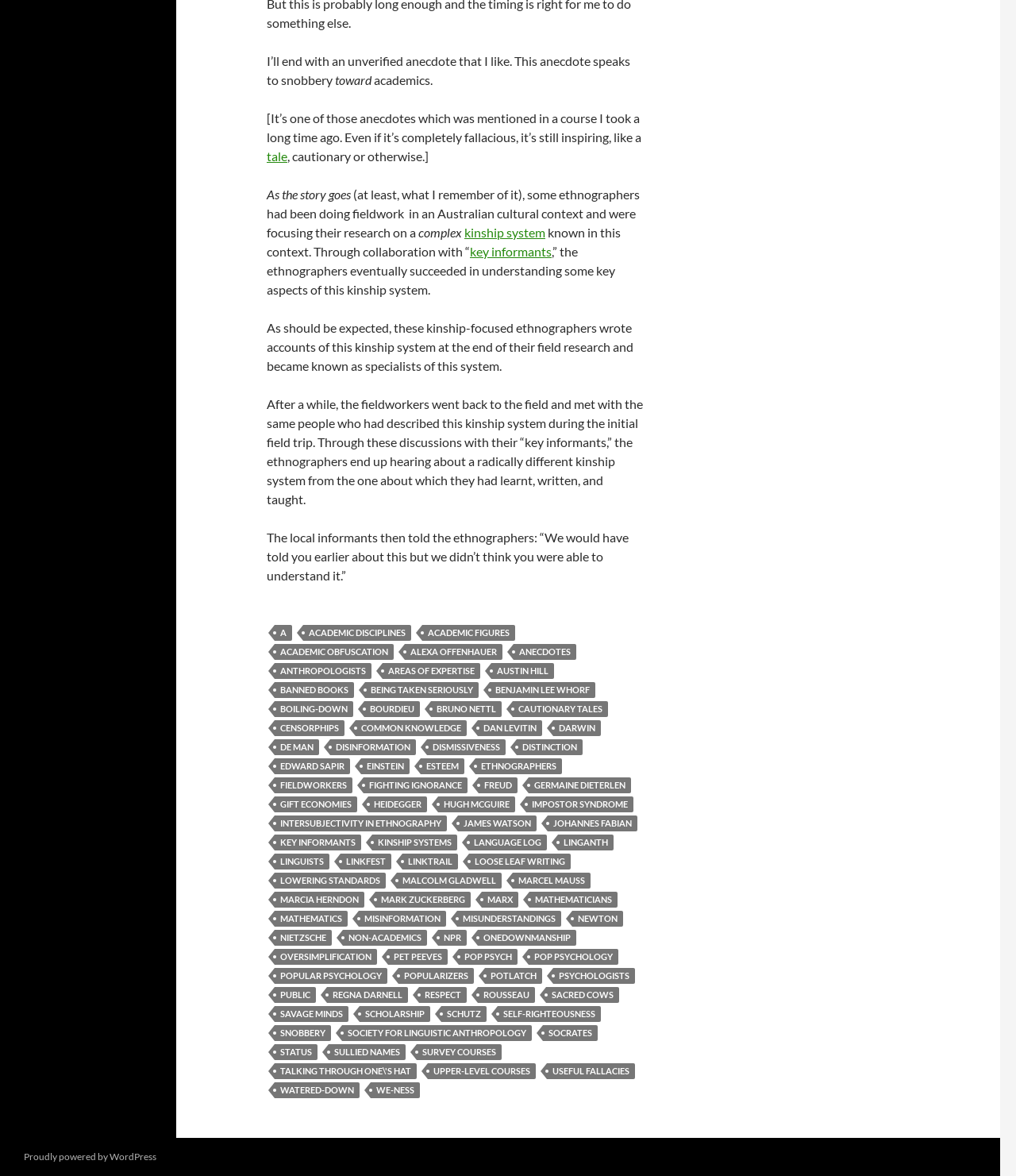What is the topic of the anecdote?
Refer to the screenshot and answer in one word or phrase.

kinship system